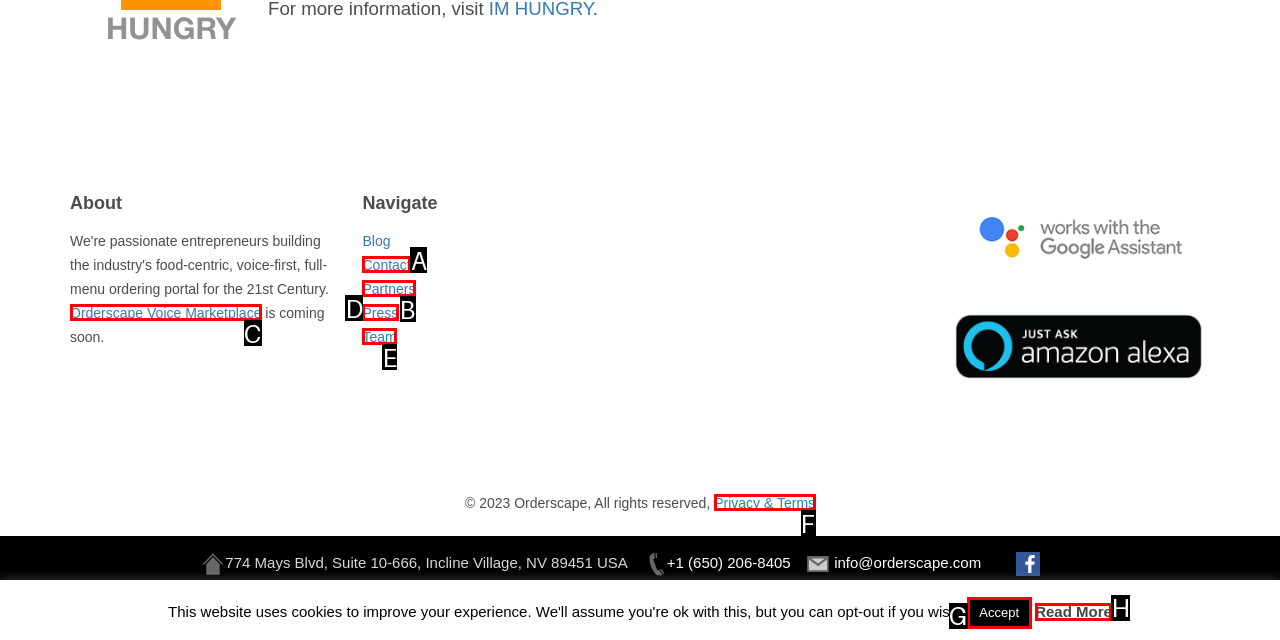Find the UI element described as: Press
Reply with the letter of the appropriate option.

D